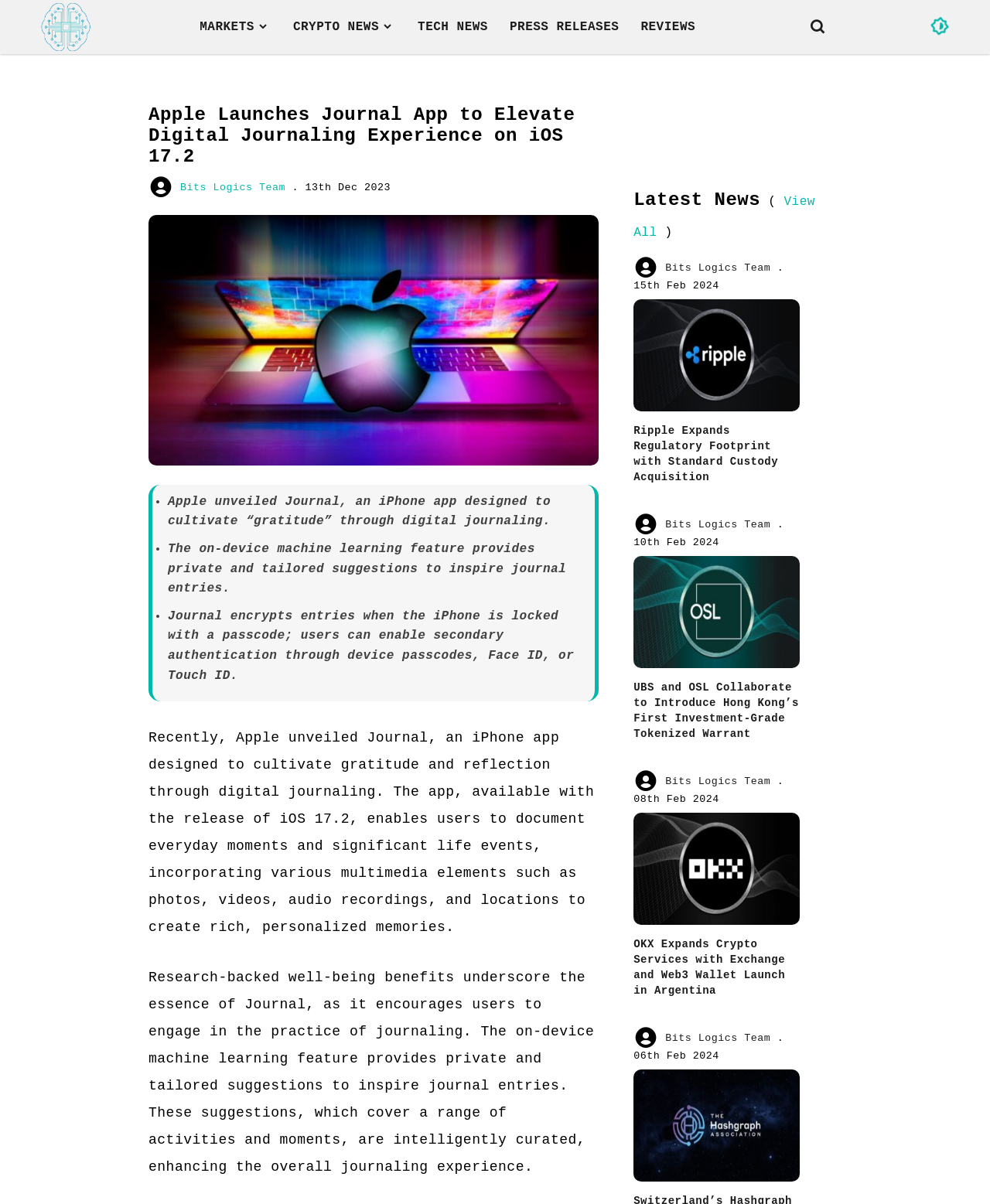Deliver a detailed narrative of the webpage's visual and textual elements.

This webpage is about Bits Logics, a news and information website. At the top left corner, there is a logo of Bits Logics, accompanied by a navigation menu with links to different sections such as MARKETS, CRYPTO NEWS, TECH NEWS, PRESS RELEASES, and REVIEWS. On the top right corner, there is a search bar.

The main content of the webpage is an article about Apple's new Journal app, which is designed to cultivate gratitude and reflection through digital journaling. The article is divided into several sections, with headings and paragraphs of text. There are also images and links to related news articles.

Below the main article, there is a section titled "Latest News" with a list of news articles, each with a heading, a brief summary, and a link to read more. The articles are arranged in a vertical list, with the most recent article at the top. Each article has a date and author information, and some have images accompanying the text.

Overall, the webpage has a clean and organized layout, with clear headings and concise text. The use of images and links adds visual interest and provides additional information for readers.